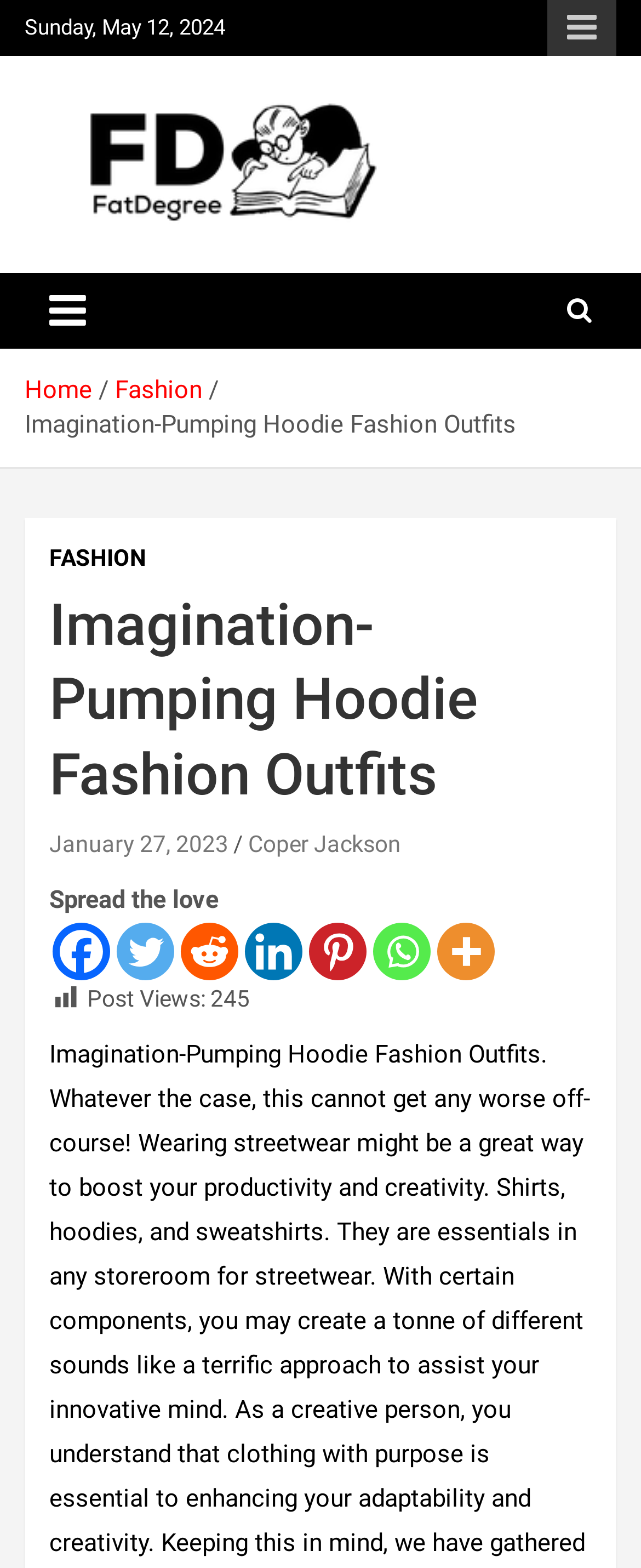Please reply to the following question with a single word or a short phrase:
What is the category of the current webpage?

Fashion